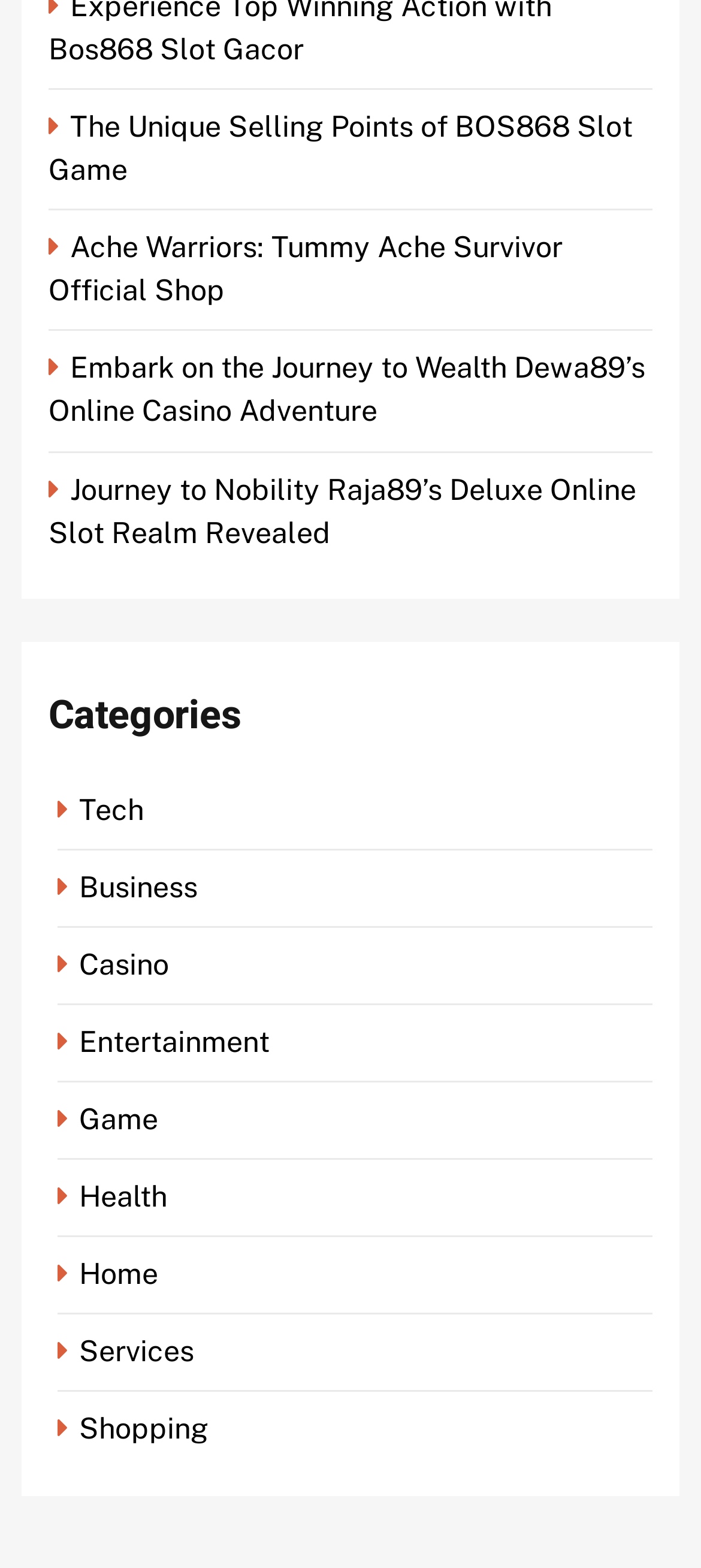Determine the bounding box coordinates for the area you should click to complete the following instruction: "Check out Journey to Nobility Raja89’s Deluxe Online Slot Realm Revealed".

[0.069, 0.301, 0.908, 0.351]